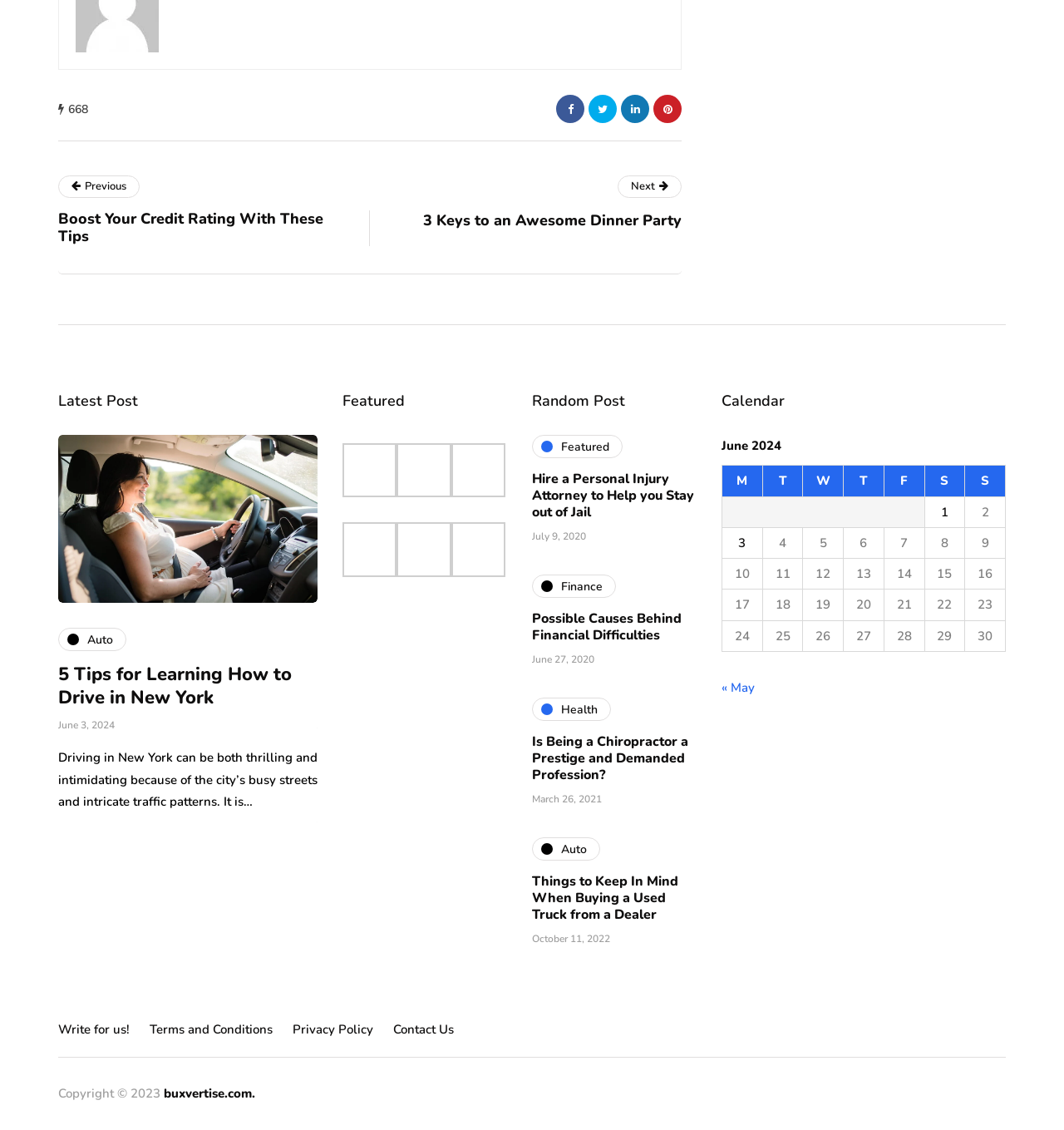Provide the bounding box coordinates for the UI element described in this sentence: "Possible Causes Behind Financial Difficulties". The coordinates should be four float values between 0 and 1, i.e., [left, top, right, bottom].

[0.5, 0.539, 0.641, 0.57]